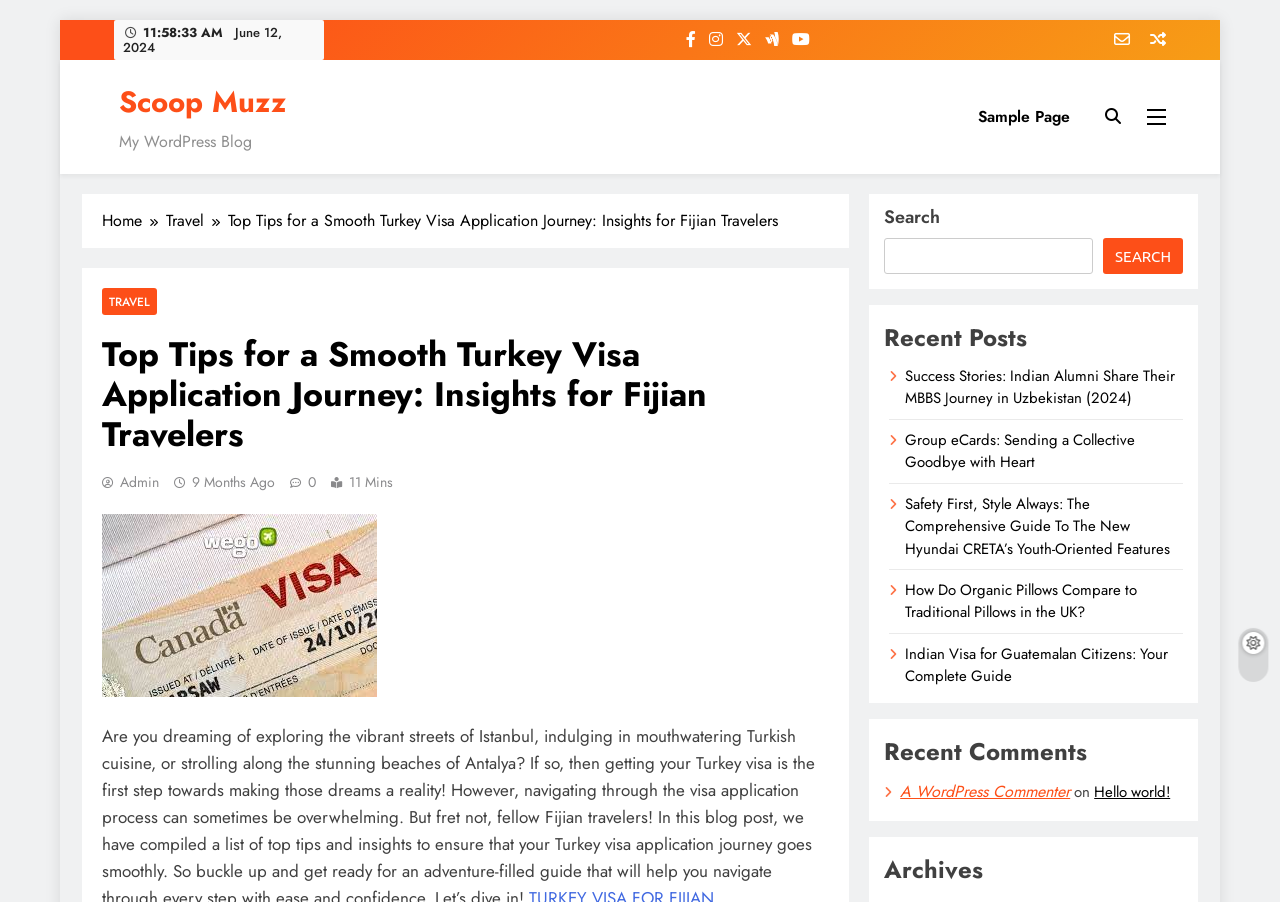From the webpage screenshot, predict the bounding box of the UI element that matches this description: "9 months ago9 months ago".

[0.15, 0.523, 0.215, 0.545]